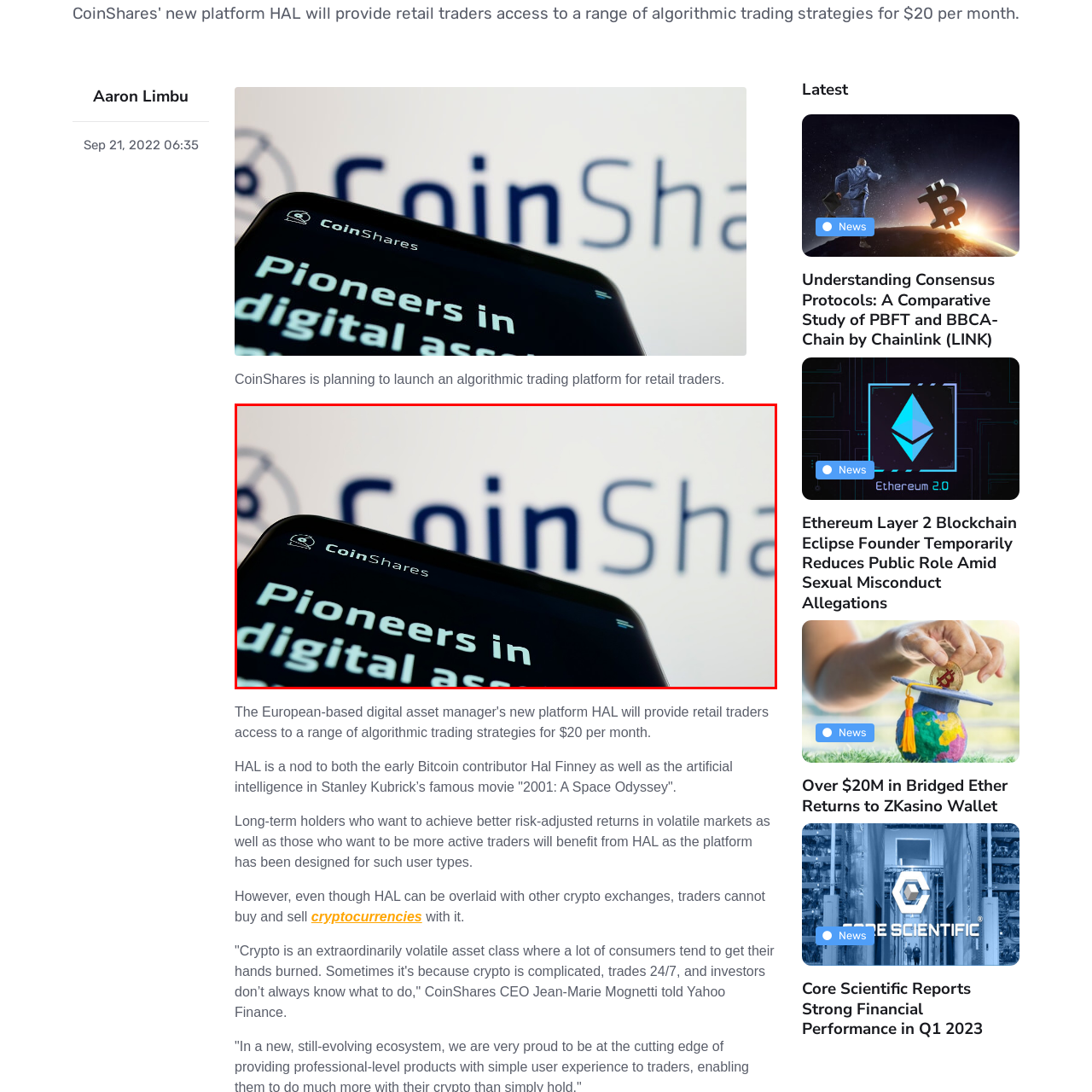Examine the image within the red border and provide a concise answer: What is the tagline of CoinShares?

Pioneers in digital assets